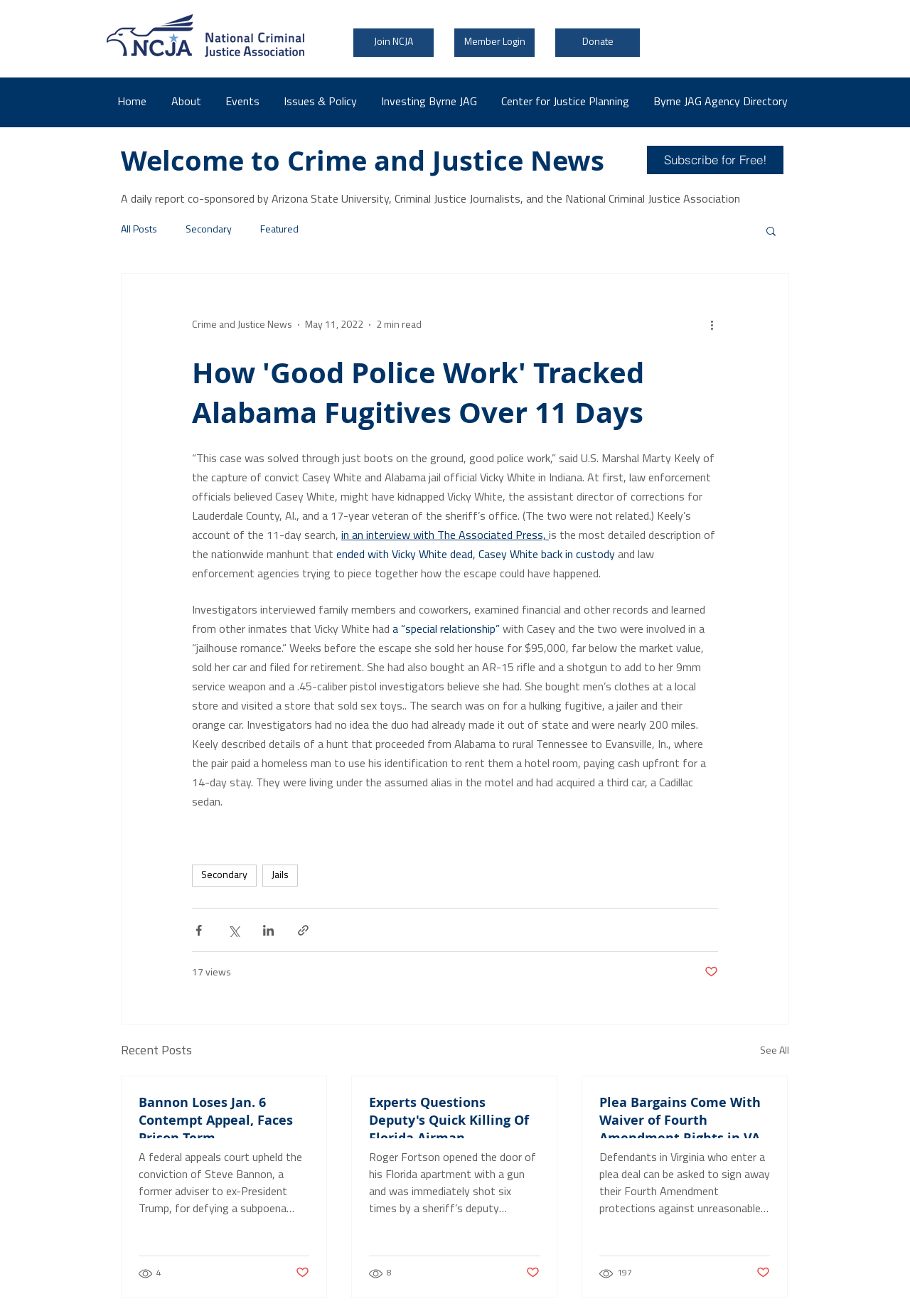Give a detailed account of the webpage.

This webpage appears to be a news article page, with a focus on crime and justice news. At the top of the page, there is a logo and a navigation menu with links to "Home", "About", "Events", and other sections. Below the navigation menu, there is a heading that reads "Welcome to Crime and Justice News".

The main article on the page is titled "How 'Good Police Work' Tracked Alabama Fugitives Over 11 Days" and features a detailed account of a police investigation. The article includes quotes from U.S. Marshal Marty Keely and describes the search for convict Casey White and Alabama jail official Vicky White.

To the right of the article, there is a section with links to "All Posts", "Secondary", and "Featured" articles. Below this section, there is a search bar with a magnifying glass icon.

Further down the page, there are three more article summaries, each with a title, a brief description, and a "views" counter. The articles appear to be related to crime and justice news, with topics including a former adviser to President Trump, a police shooting in Florida, and plea bargains in Virginia.

At the very bottom of the page, there is a section with a heading that reads "Recent Posts" and a link to "See All" posts. There is also a brief description of the daily report and its sponsors.

Throughout the page, there are various buttons and links to share articles on social media, as well as images and icons to accompany the text.